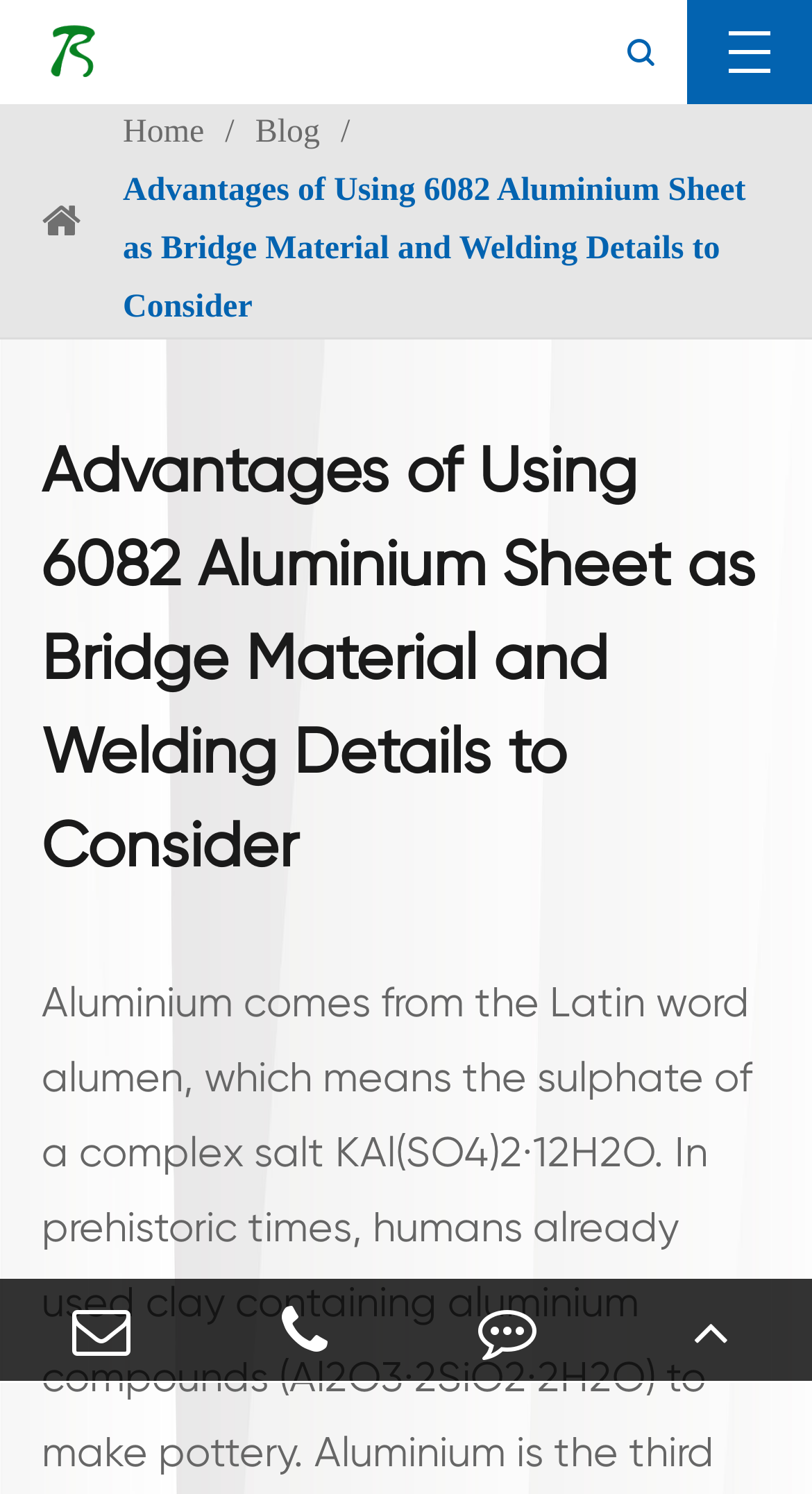Determine the bounding box of the UI component based on this description: "parent_node: +86-22-24896418 title="TEL"". The bounding box coordinates should be four float values between 0 and 1, i.e., [left, top, right, bottom].

[0.25, 0.856, 0.5, 0.924]